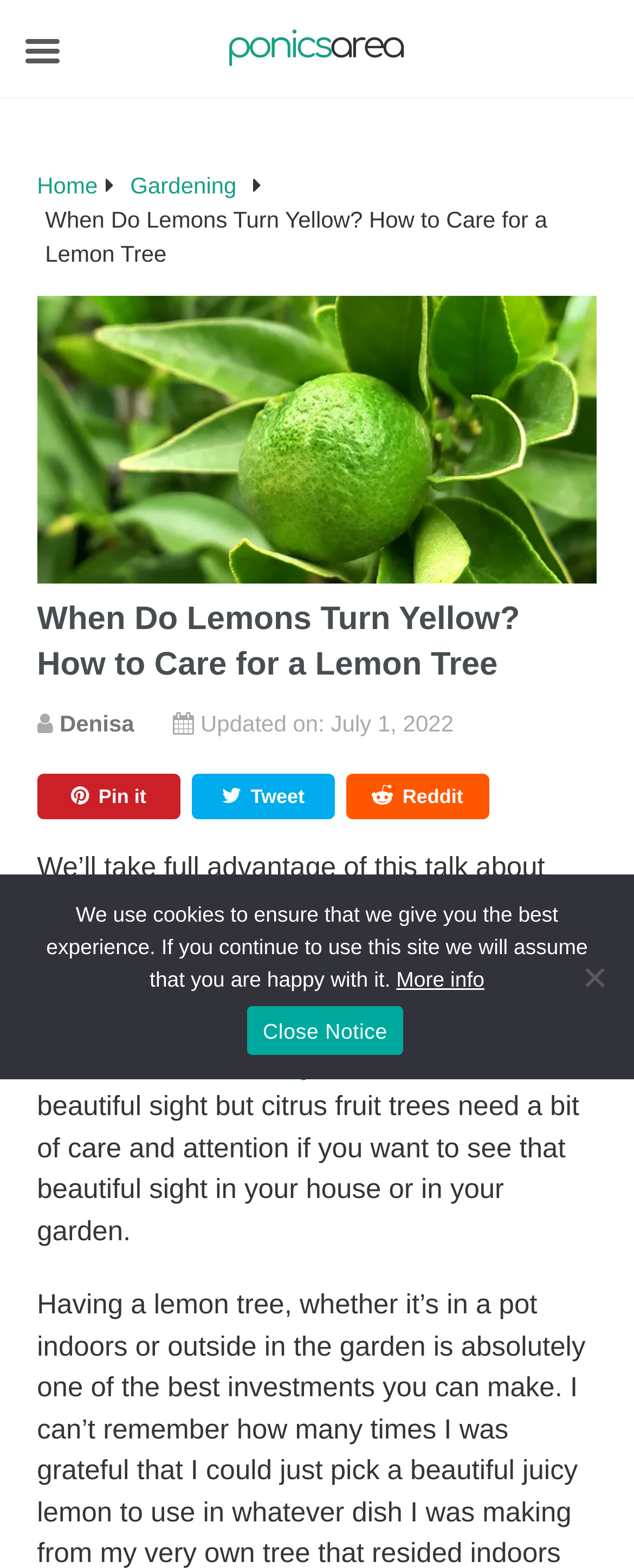Using the details in the image, give a detailed response to the question below:
What is the topic of the article?

The topic of the article can be determined by reading the heading 'When Do Lemons Turn Yellow? How to Care for a Lemon Tree' and the surrounding text, which suggests that the article is about the care and maintenance of lemon trees.